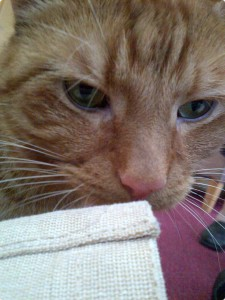Provide a comprehensive description of the image.

The image features a close-up of Tinker, a large ginger cat known for his gentle demeanor. Tinker's expressive face is prominently displayed, showcasing his bright green eyes and distinctive orange fur, which has a soft and rich texture. In the background, a portion of a cream-colored fabric is visible, possibly part of a cushion or furniture, adding a cozy touch to the scene. 

Tinker is described as a smart cat who not only has a charming personality but also plays a significant role in the lives of elderly residents in a care home. His presence is said to provide warmth and companionship, especially to those living with dementia. The intimate perspective highlights his curiosity and affection, creating a sense of connection between the viewer and this beloved feline.